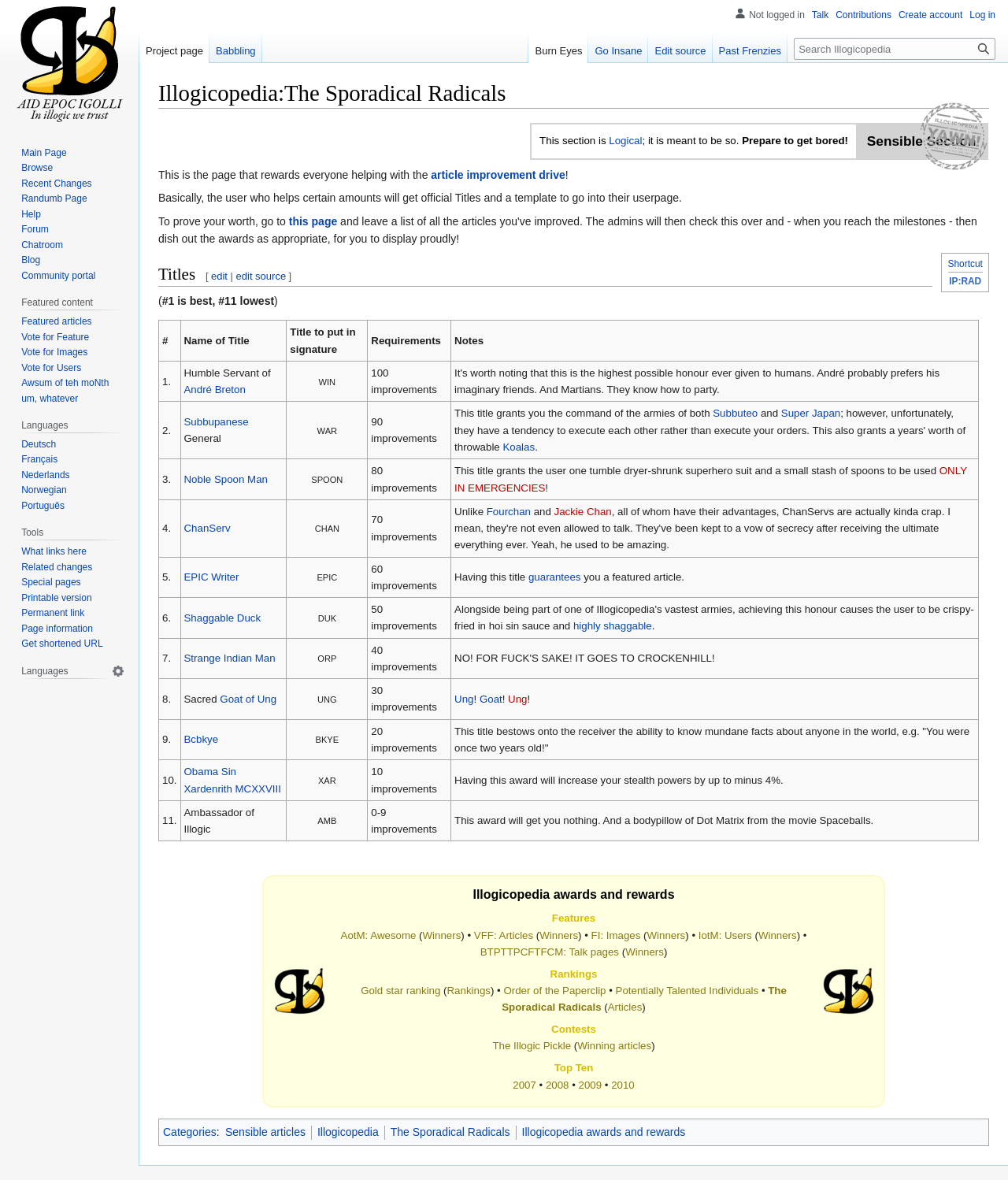Locate the bounding box coordinates of the element that should be clicked to execute the following instruction: "Go to the page of Subbuteo".

[0.707, 0.345, 0.752, 0.355]